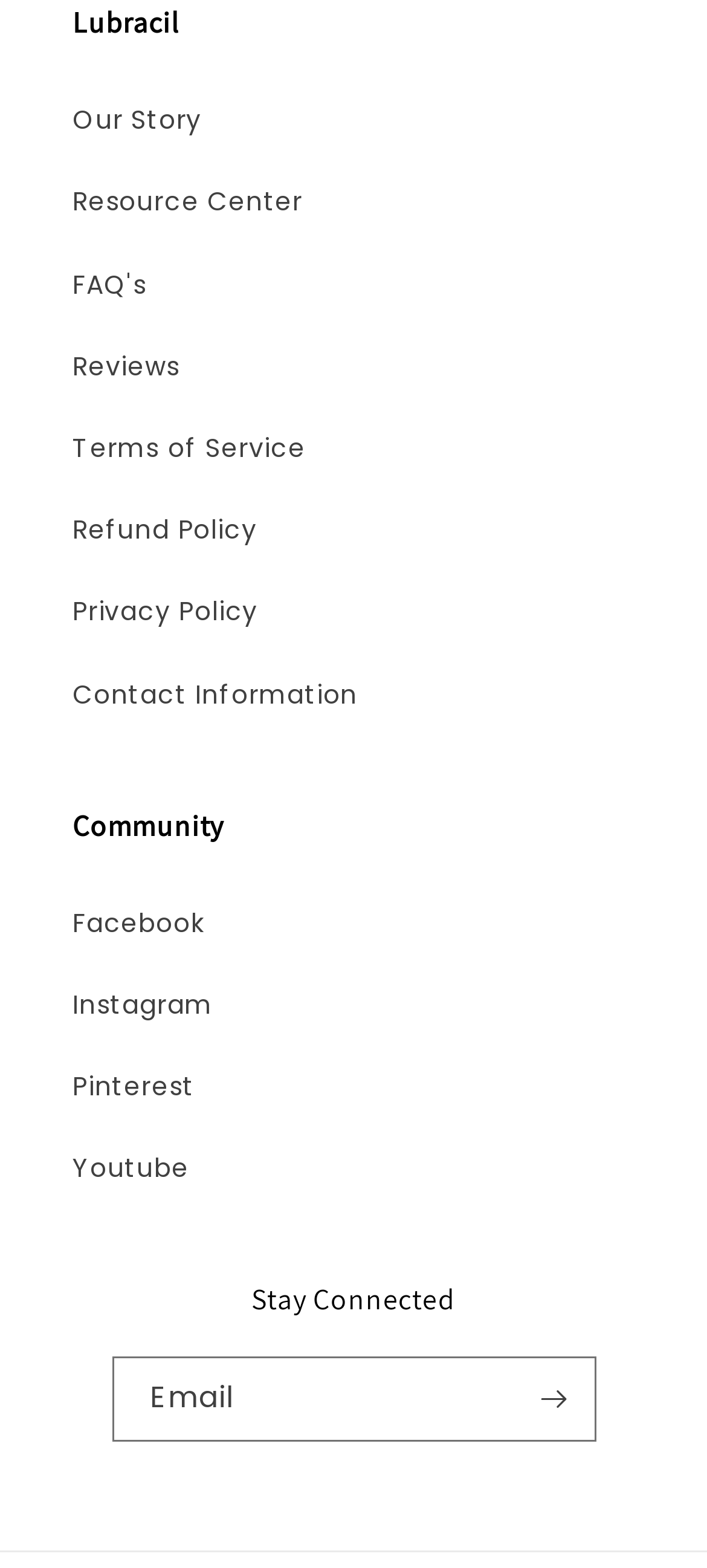Determine the bounding box coordinates for the area that should be clicked to carry out the following instruction: "Check the FAQ's".

[0.103, 0.156, 0.897, 0.208]